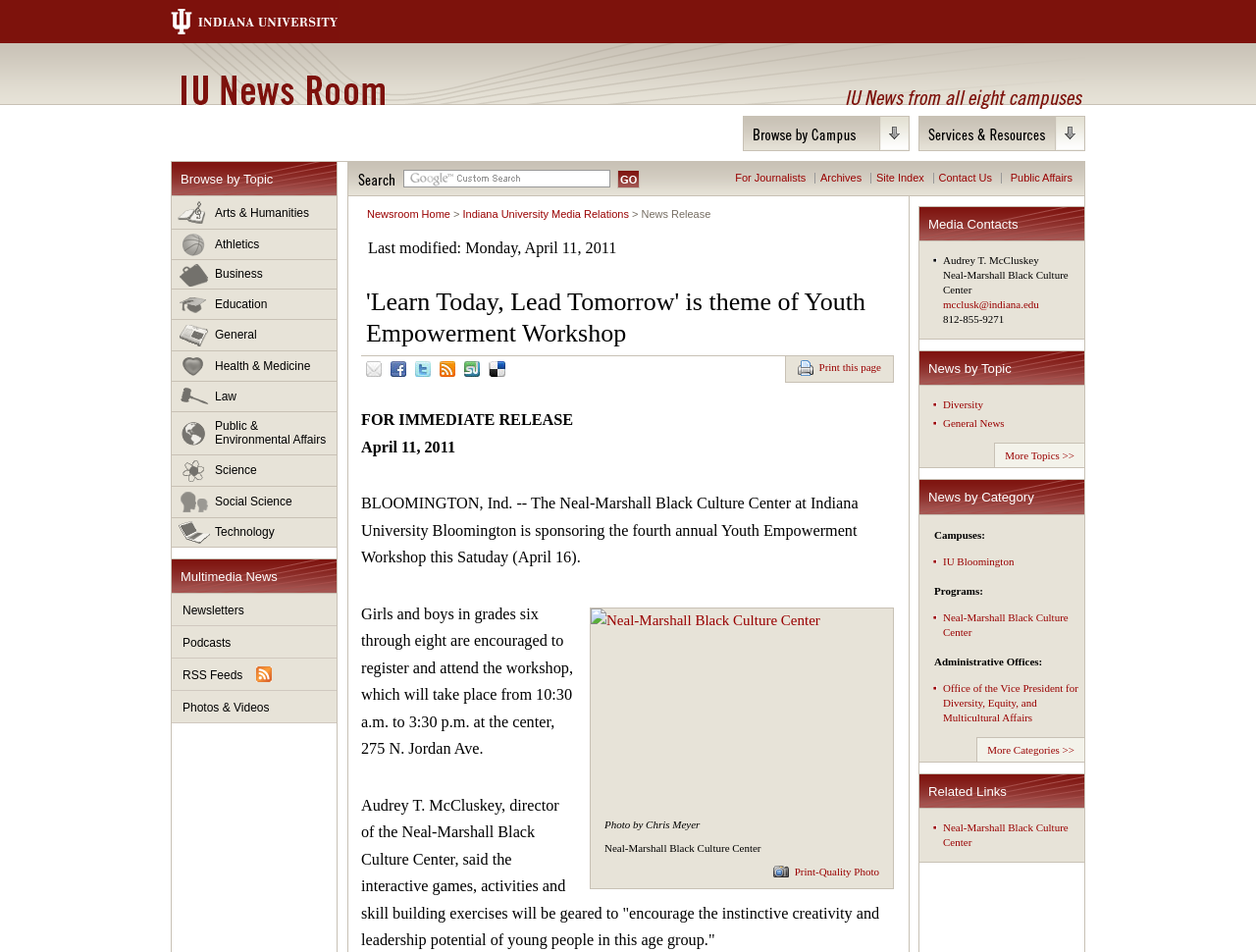Who is the director of the Neal-Marshall Black Culture Center?
Refer to the image and provide a detailed answer to the question.

The director of the Neal-Marshall Black Culture Center is Audrey T. McCluskey, which is mentioned in the text of the webpage.